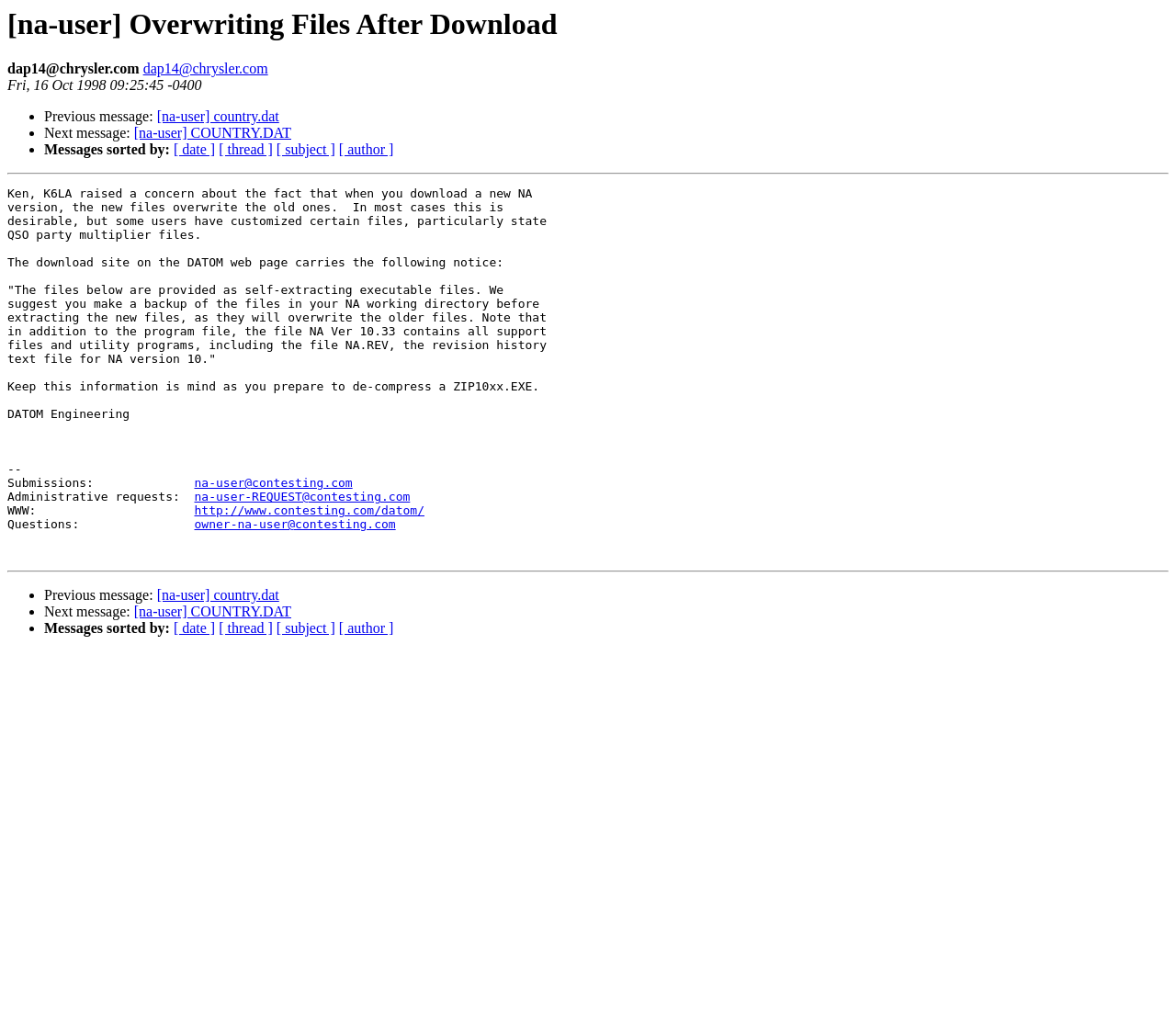Analyze the image and deliver a detailed answer to the question: What is the URL of the DATOM web page?

The URL of the DATOM web page is http://www.contesting.com/datom/, which is linked in the link element with bounding box coordinates [0.165, 0.49, 0.361, 0.503].